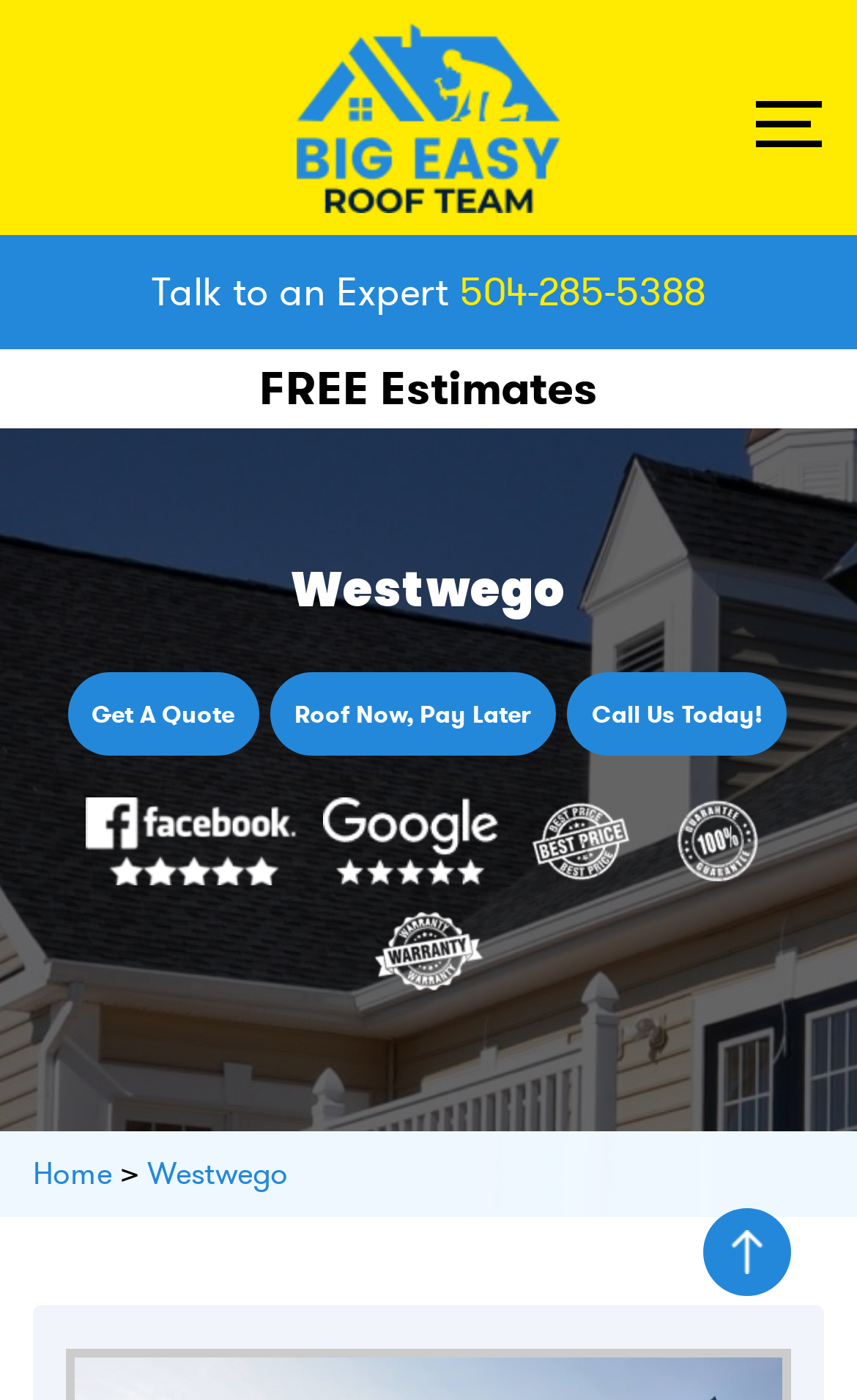Provide a short, one-word or phrase answer to the question below:
How many links are on the webpage?

8